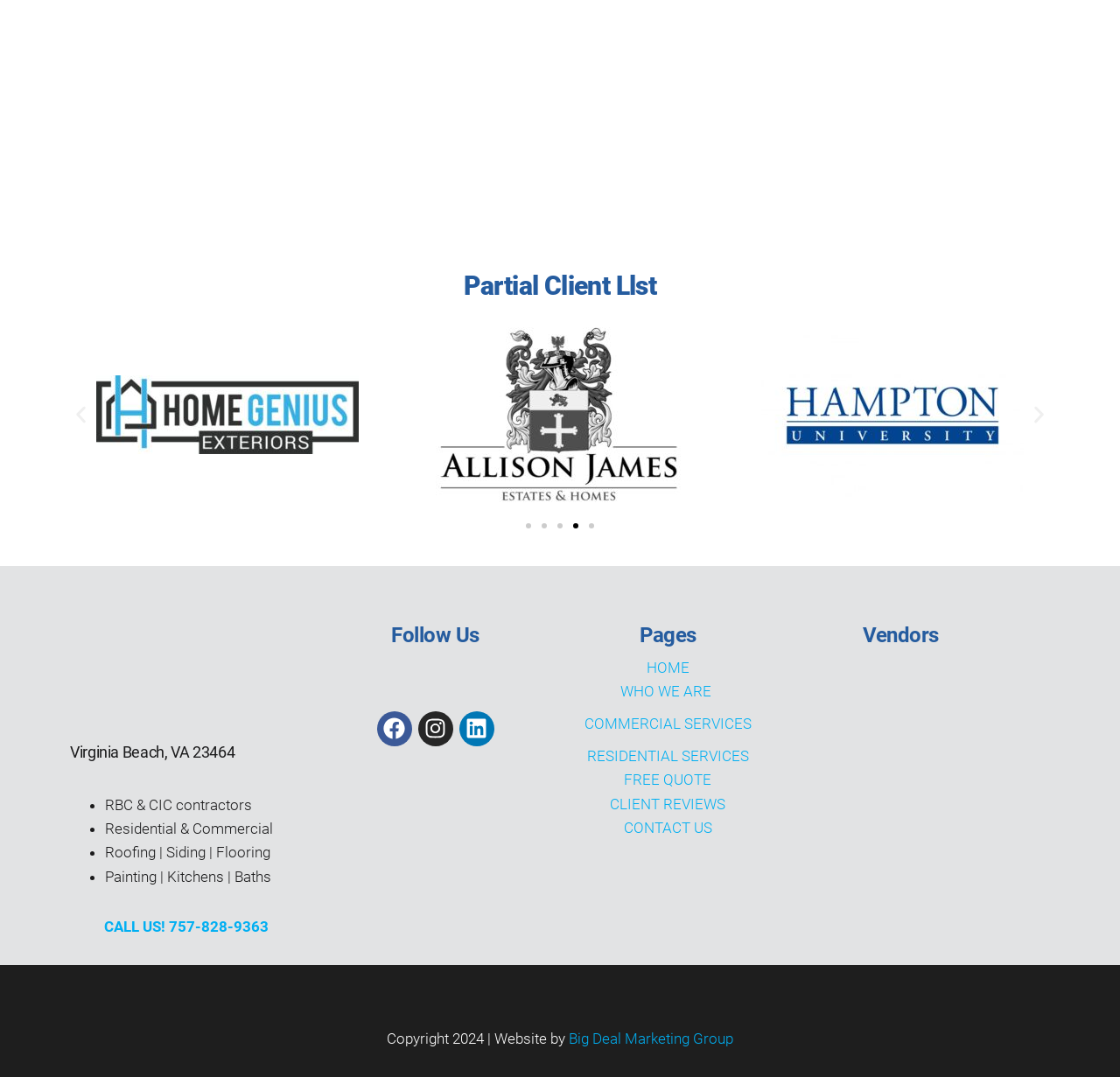Can you find the bounding box coordinates of the area I should click to execute the following instruction: "Go to the HOME page"?

[0.577, 0.611, 0.616, 0.628]